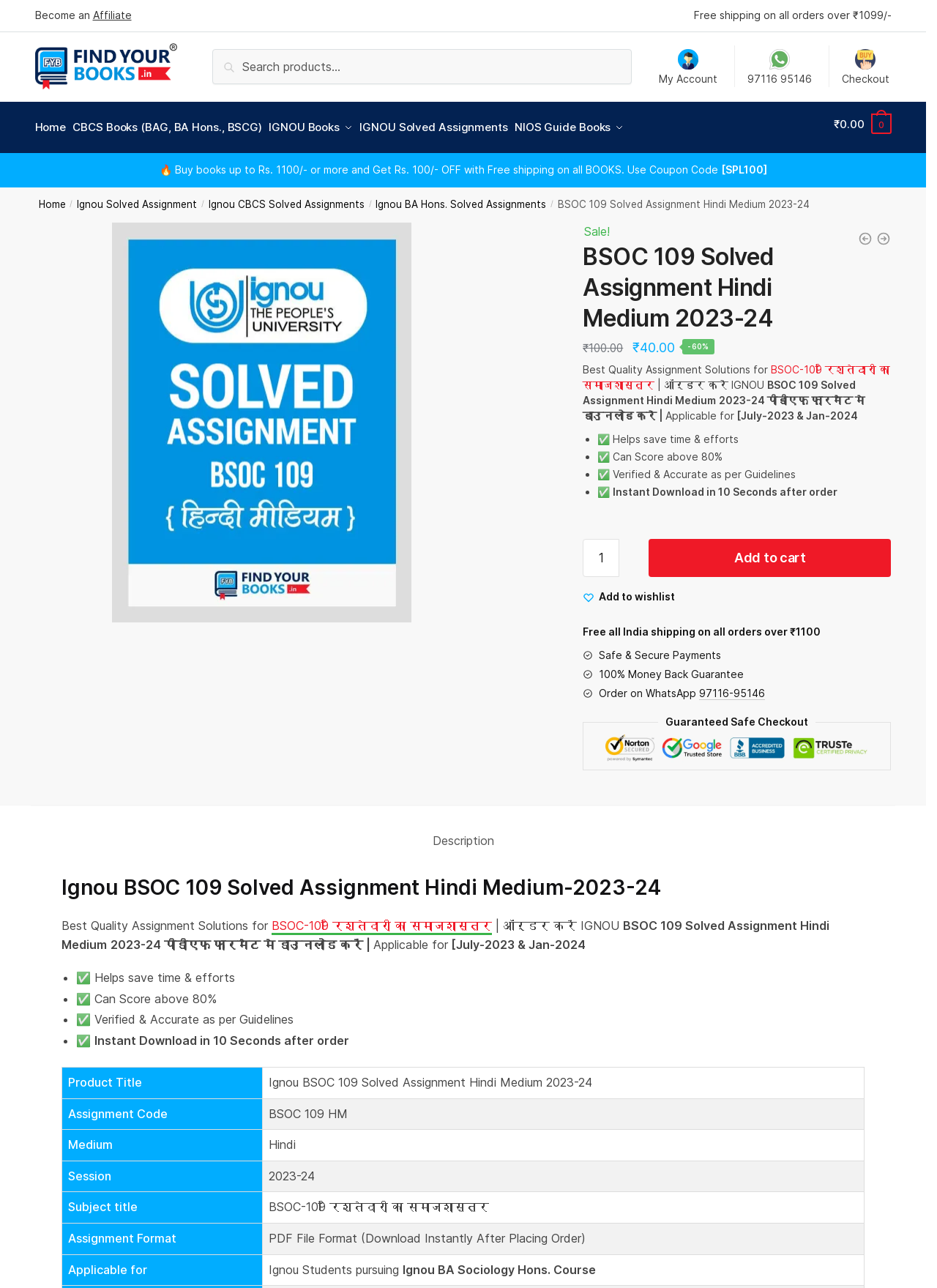Determine the bounding box coordinates for the region that must be clicked to execute the following instruction: "Go to my account".

[0.693, 0.035, 0.775, 0.068]